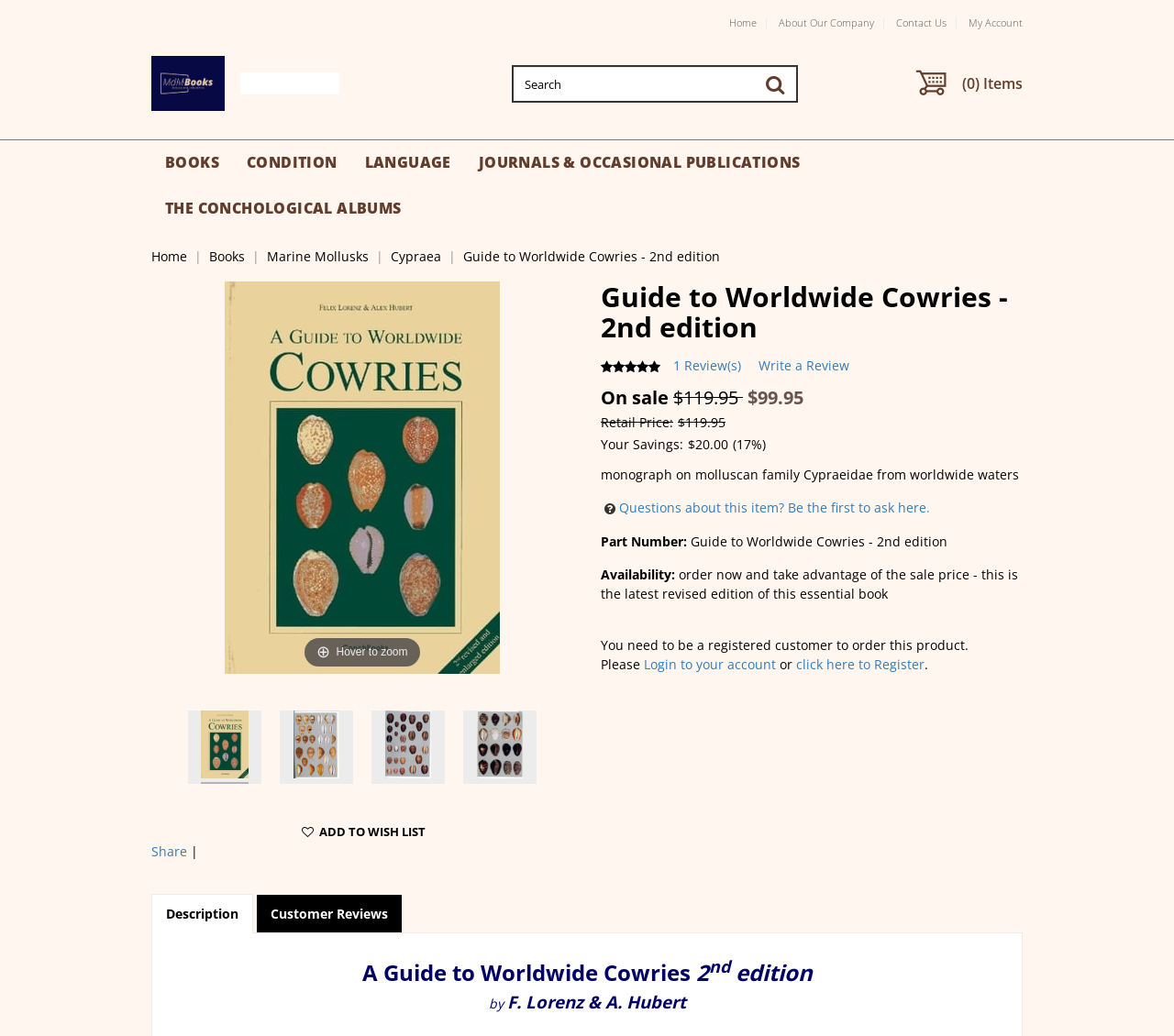What is the name of the product?
Please respond to the question with a detailed and thorough explanation.

I found the product name by looking at the main 'productname' region, which contains the text 'Guide to Worldwide Cowries - 2nd edition'.